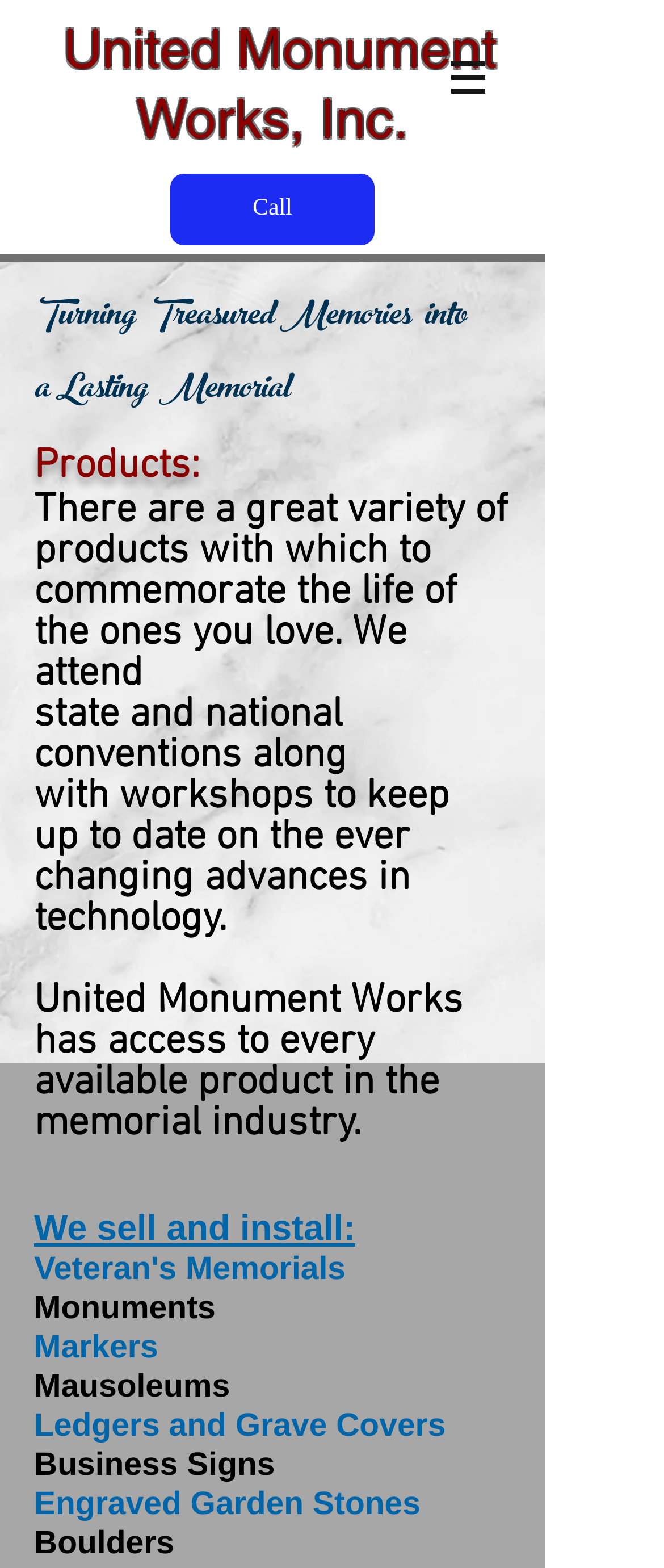Offer a detailed explanation of the webpage layout and contents.

The webpage is about United Monument Works, Inc., a company that provides various products for commemorating loved ones. At the top-left corner, there is a heading with the company name. Below it, there is a navigation menu labeled "Site" with a button that has a popup menu, accompanied by a small image.

On the left side of the page, there is a call-to-action button labeled "Call". Next to it, there is a section with a heading "Products:" followed by a paragraph of text that describes the variety of products offered by the company. The text explains that the company attends conventions and workshops to stay updated on the latest technology and has access to every available product in the memorial industry.

Below the paragraph, there is a list of products offered by the company, including monuments, markers, mausoleums, ledgers and grave covers, business signs, engraved garden stones, and boulders. Each product is listed on a separate line.

At the top-center of the page, there is another heading that reads "Turning Treasured Memories into a Lasting Memorial". This heading is positioned above the product list and the paragraph describing the company's products.